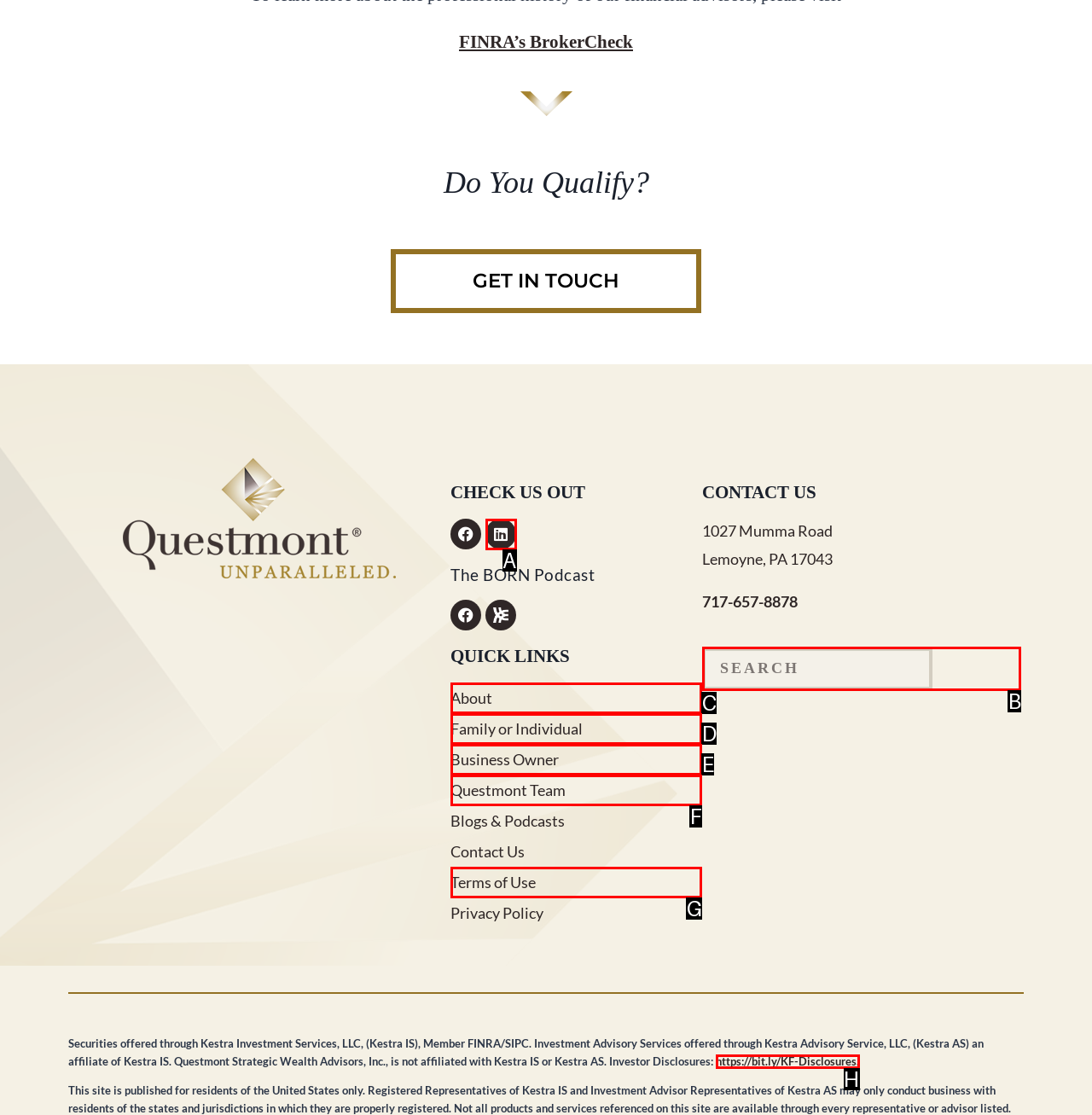Specify which UI element should be clicked to accomplish the task: Search. Answer with the letter of the correct choice.

B